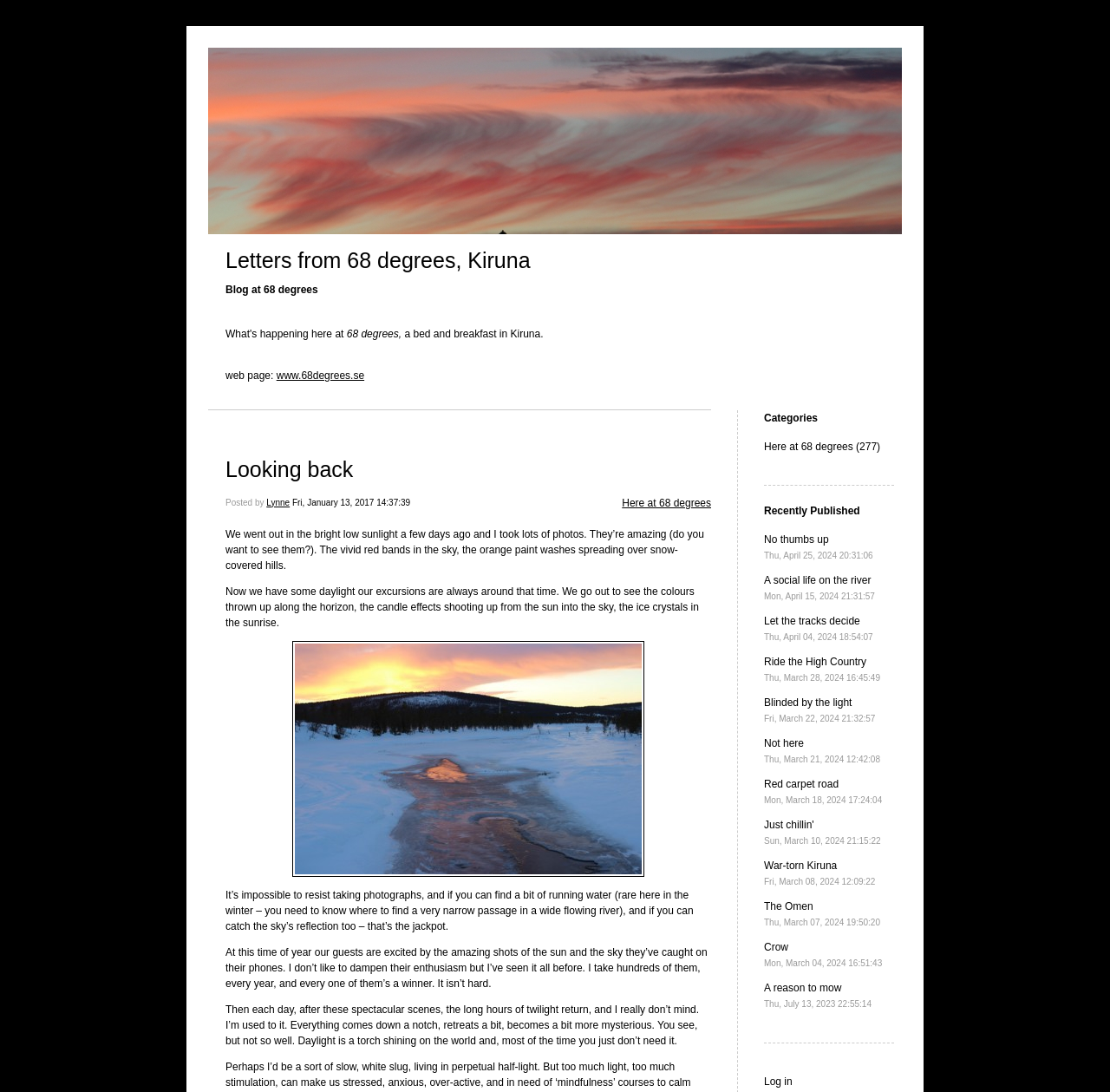Specify the bounding box coordinates for the region that must be clicked to perform the given instruction: "Click on the 'Home' link".

None